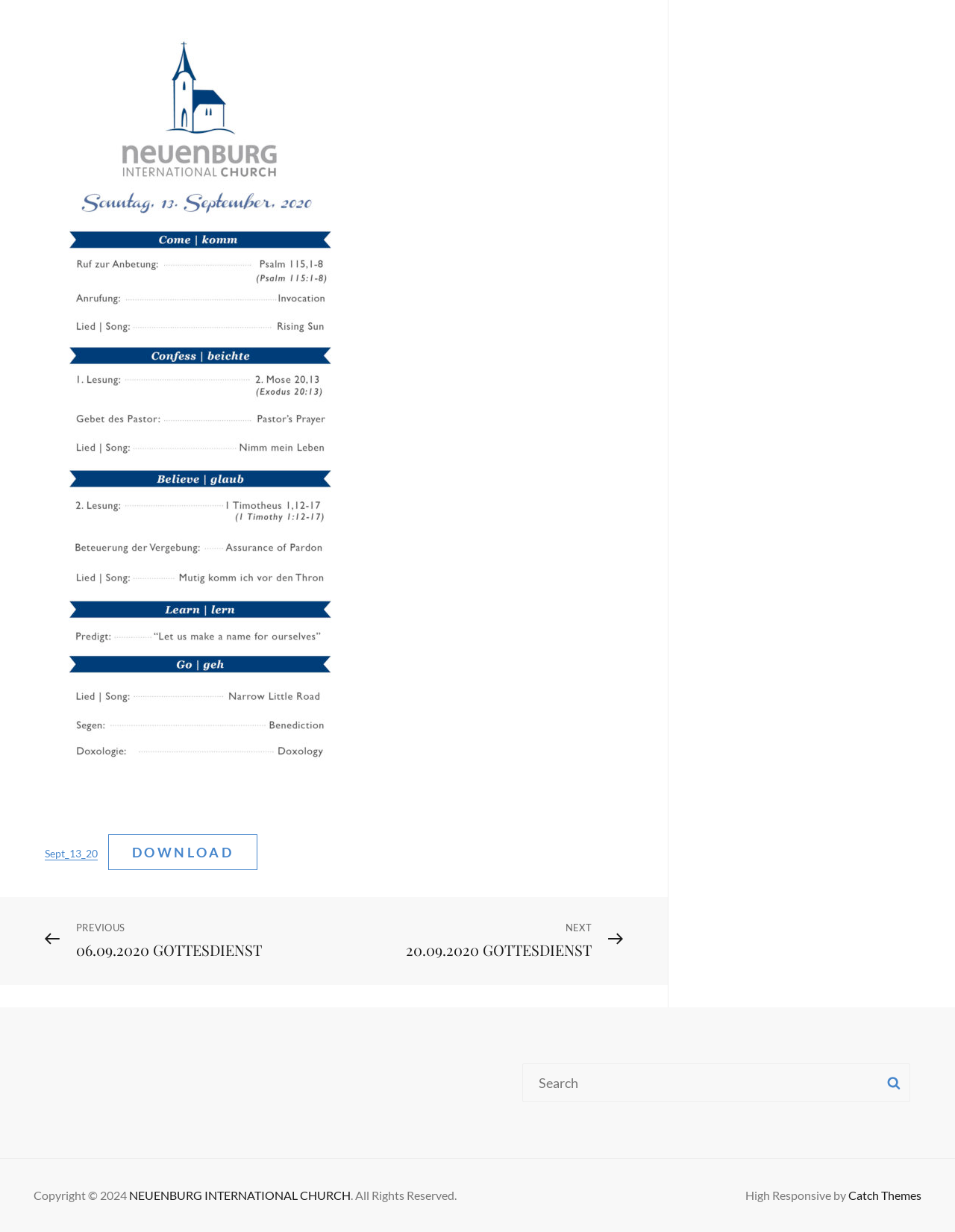Use a single word or phrase to answer this question: 
What is the name of the theme provider?

Catch Themes